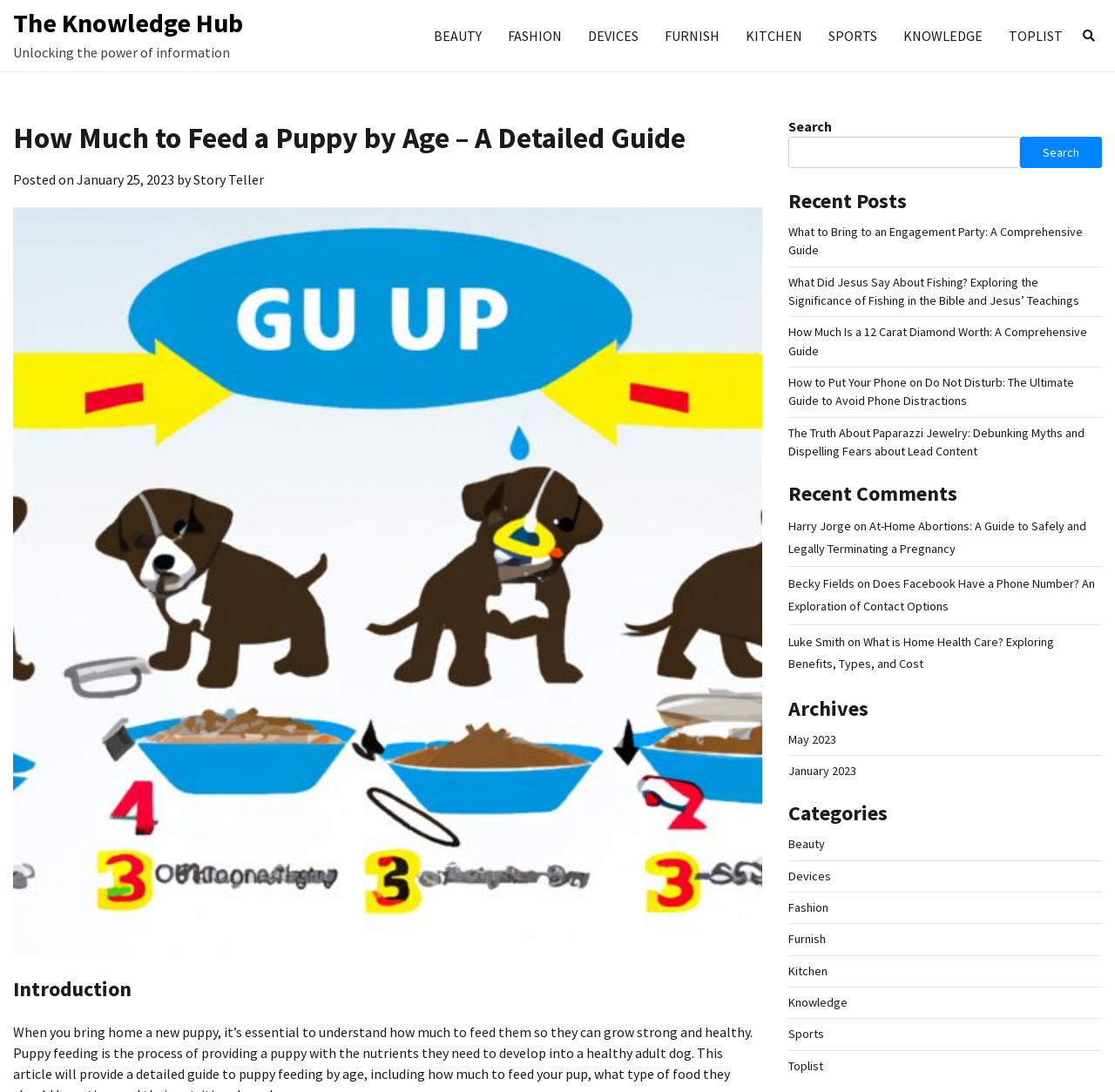Your task is to extract the text of the main heading from the webpage.

How Much to Feed a Puppy by Age – A Detailed Guide